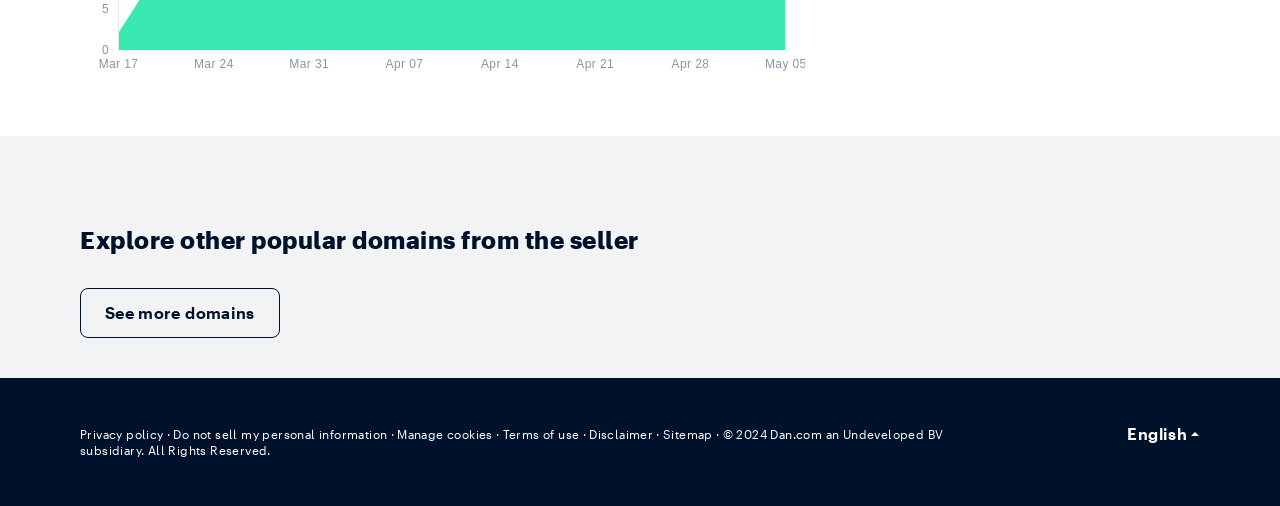Kindly determine the bounding box coordinates for the area that needs to be clicked to execute this instruction: "Go to Faculty Handbook and Research Policy Manual".

None